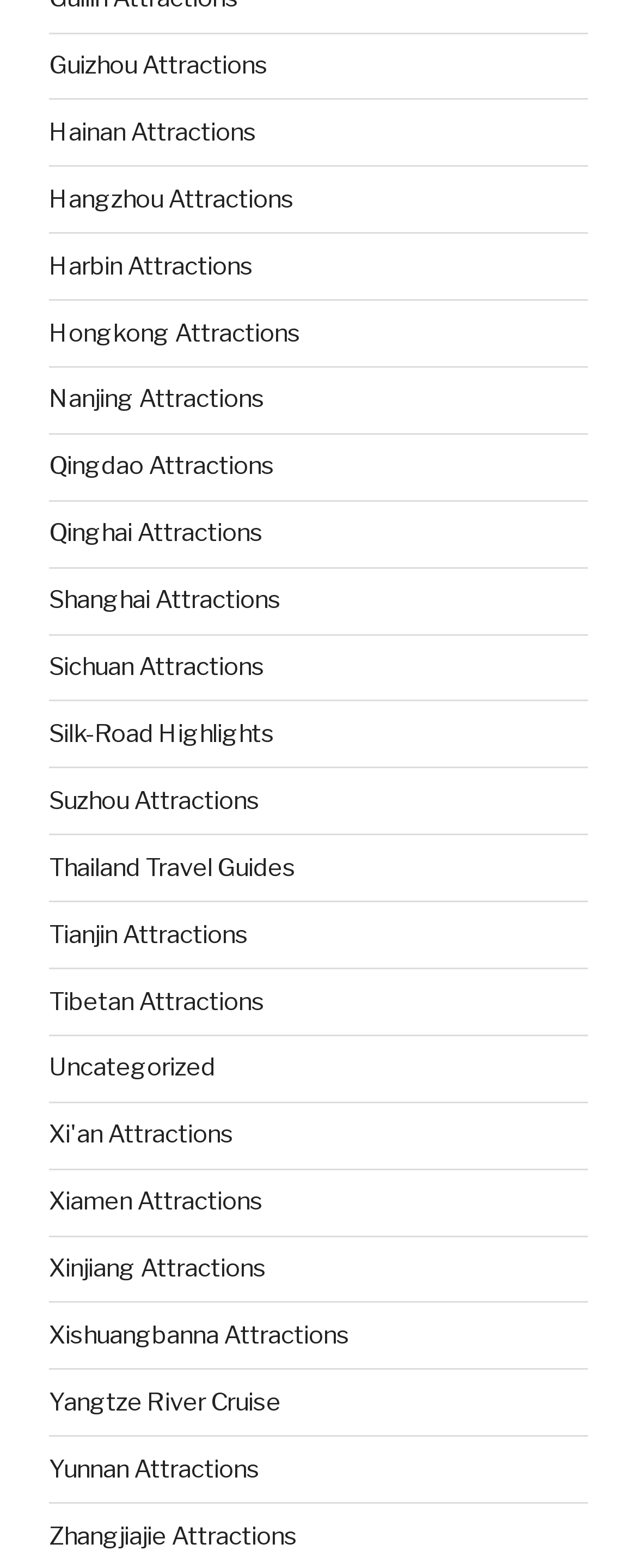Locate the coordinates of the bounding box for the clickable region that fulfills this instruction: "Discover Zhangjiajie Attractions".

[0.077, 0.97, 0.467, 0.989]